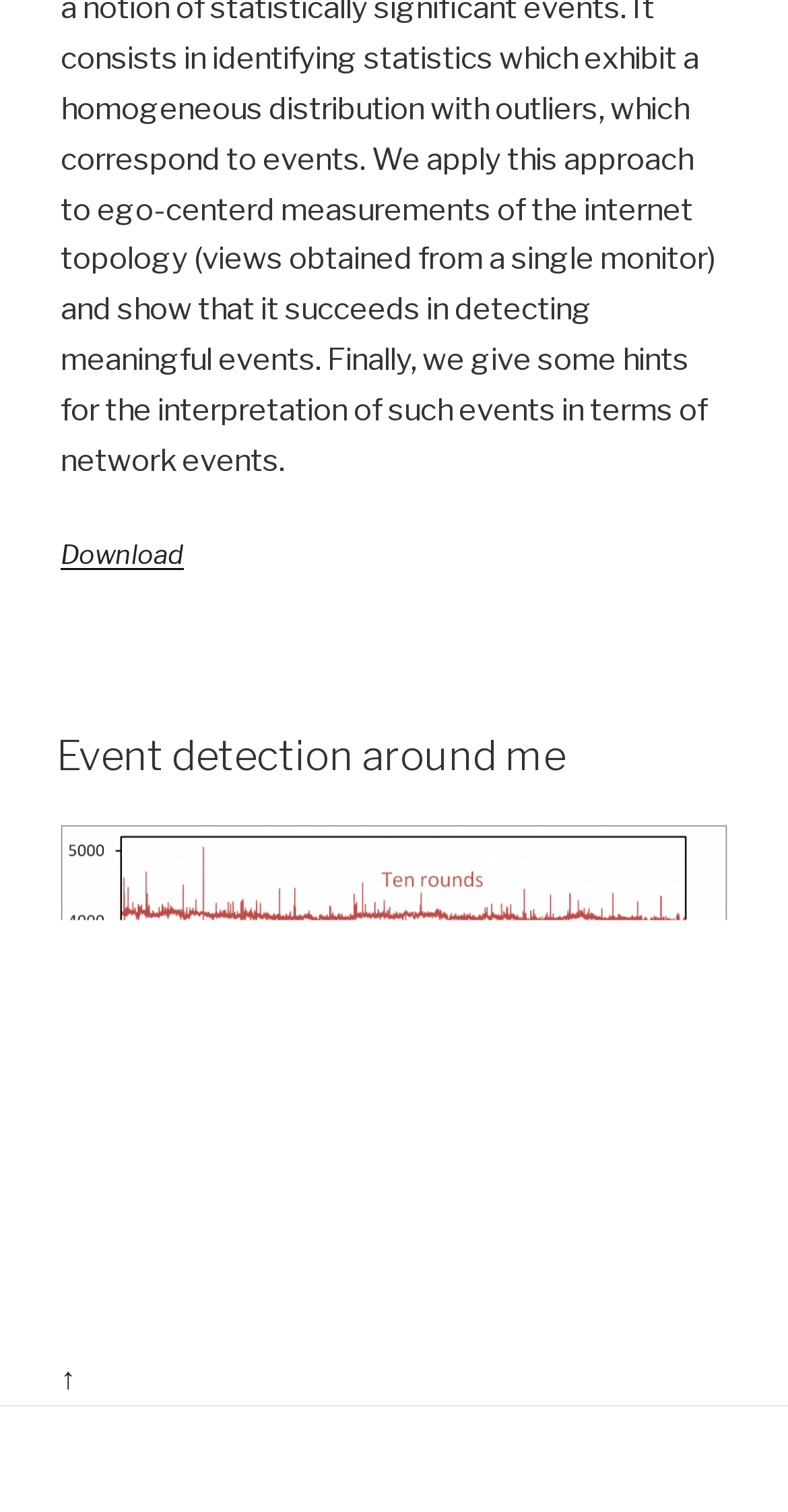Respond to the question with just a single word or phrase: 
What is the text of the first link?

Download